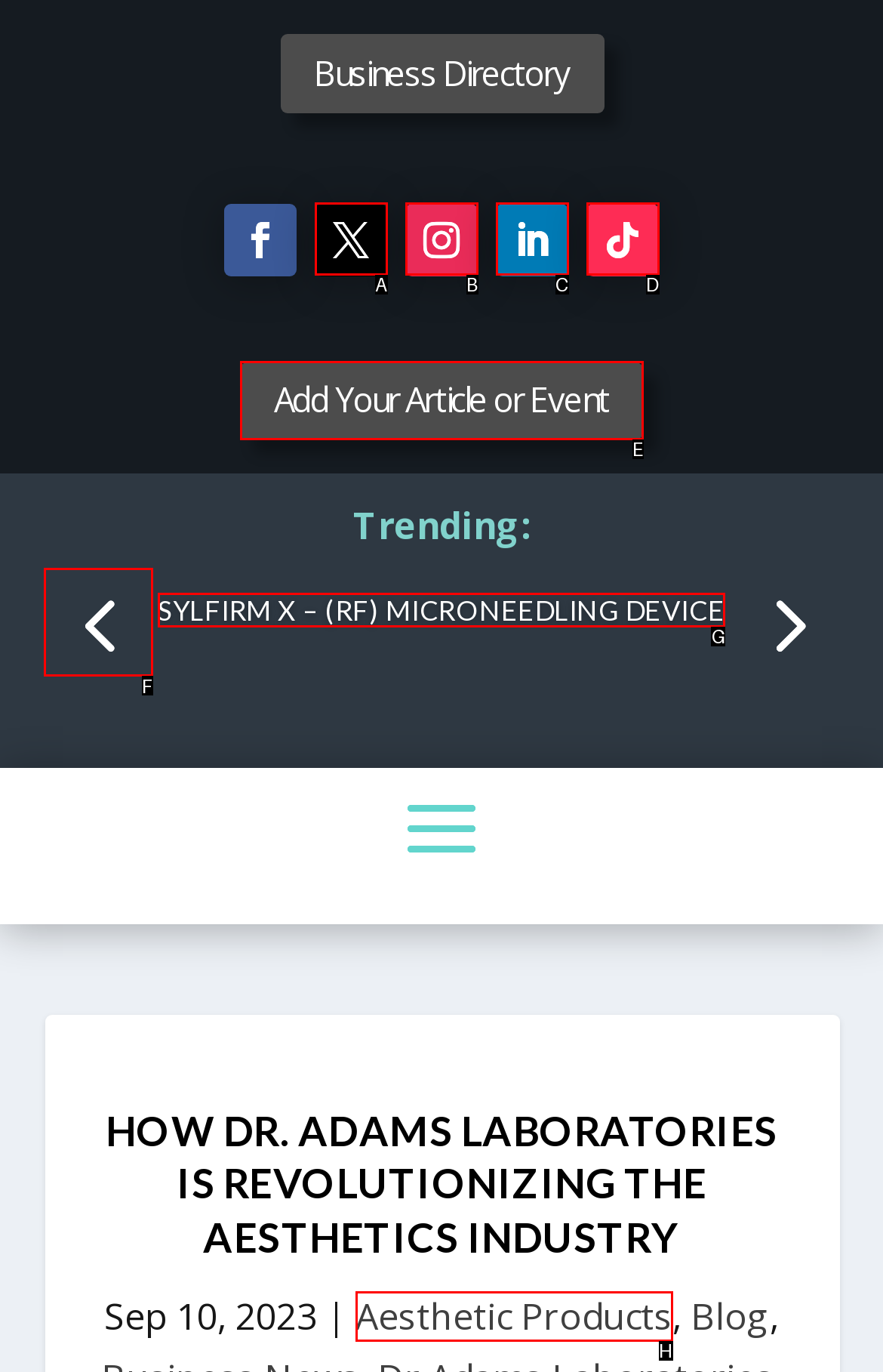Determine which option you need to click to execute the following task: Go to page '4'. Provide your answer as a single letter.

F